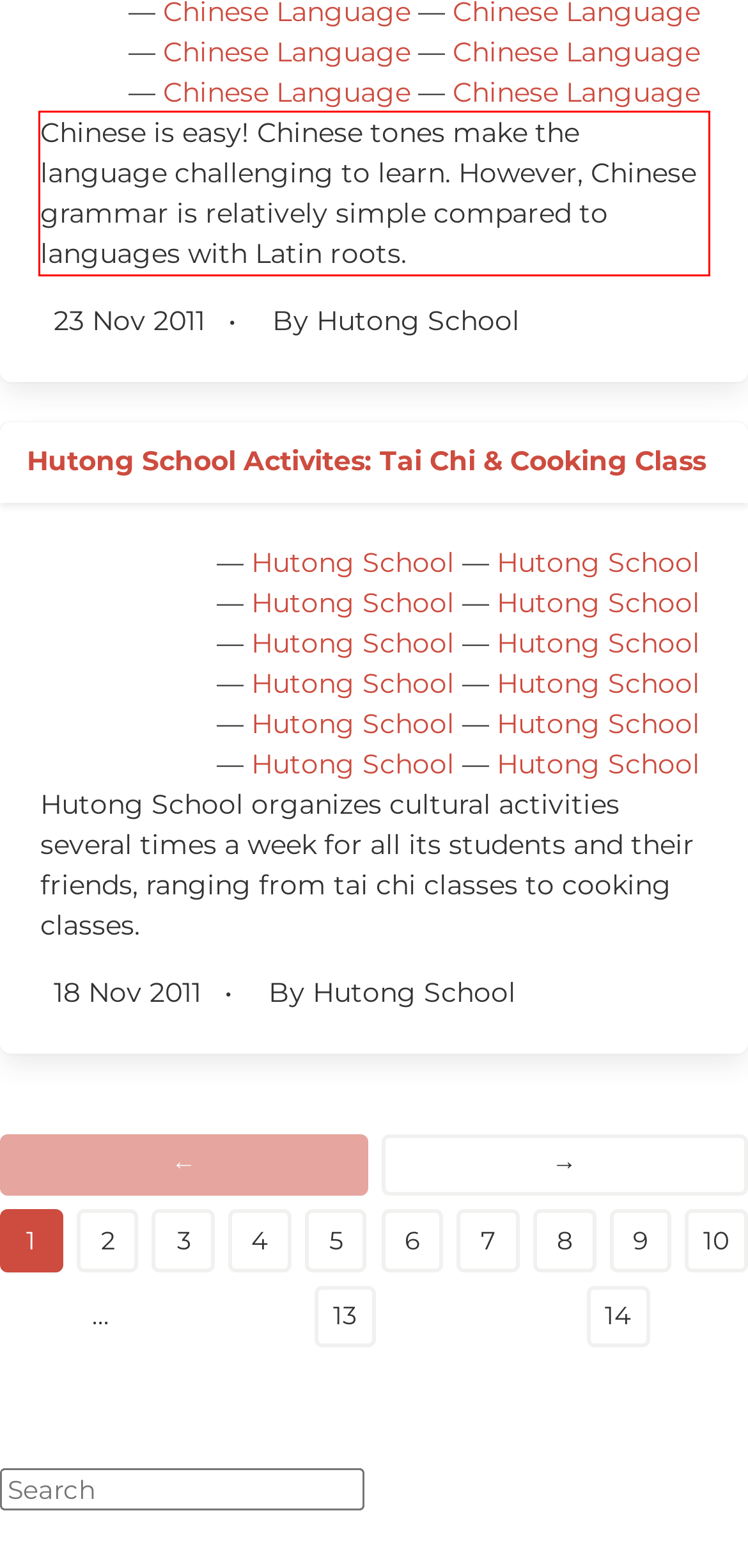You have a webpage screenshot with a red rectangle surrounding a UI element. Extract the text content from within this red bounding box.

Chinese is easy! Chinese tones make the language challenging to learn. However, Chinese grammar is relatively simple compared to languages with Latin roots.